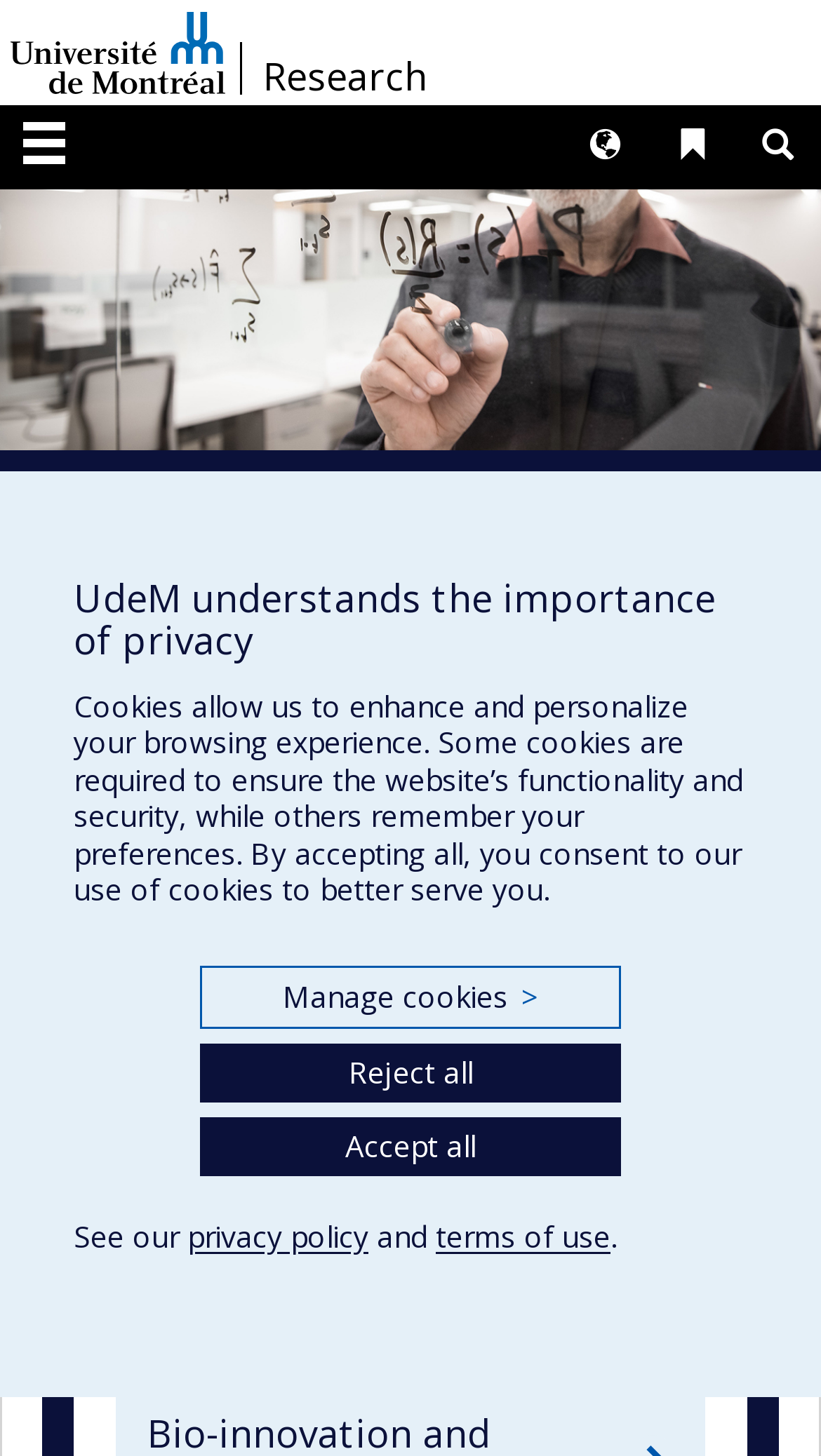Predict the bounding box coordinates of the area that should be clicked to accomplish the following instruction: "Go to the Research page". The bounding box coordinates should consist of four float numbers between 0 and 1, i.e., [left, top, right, bottom].

[0.321, 0.039, 0.521, 0.065]